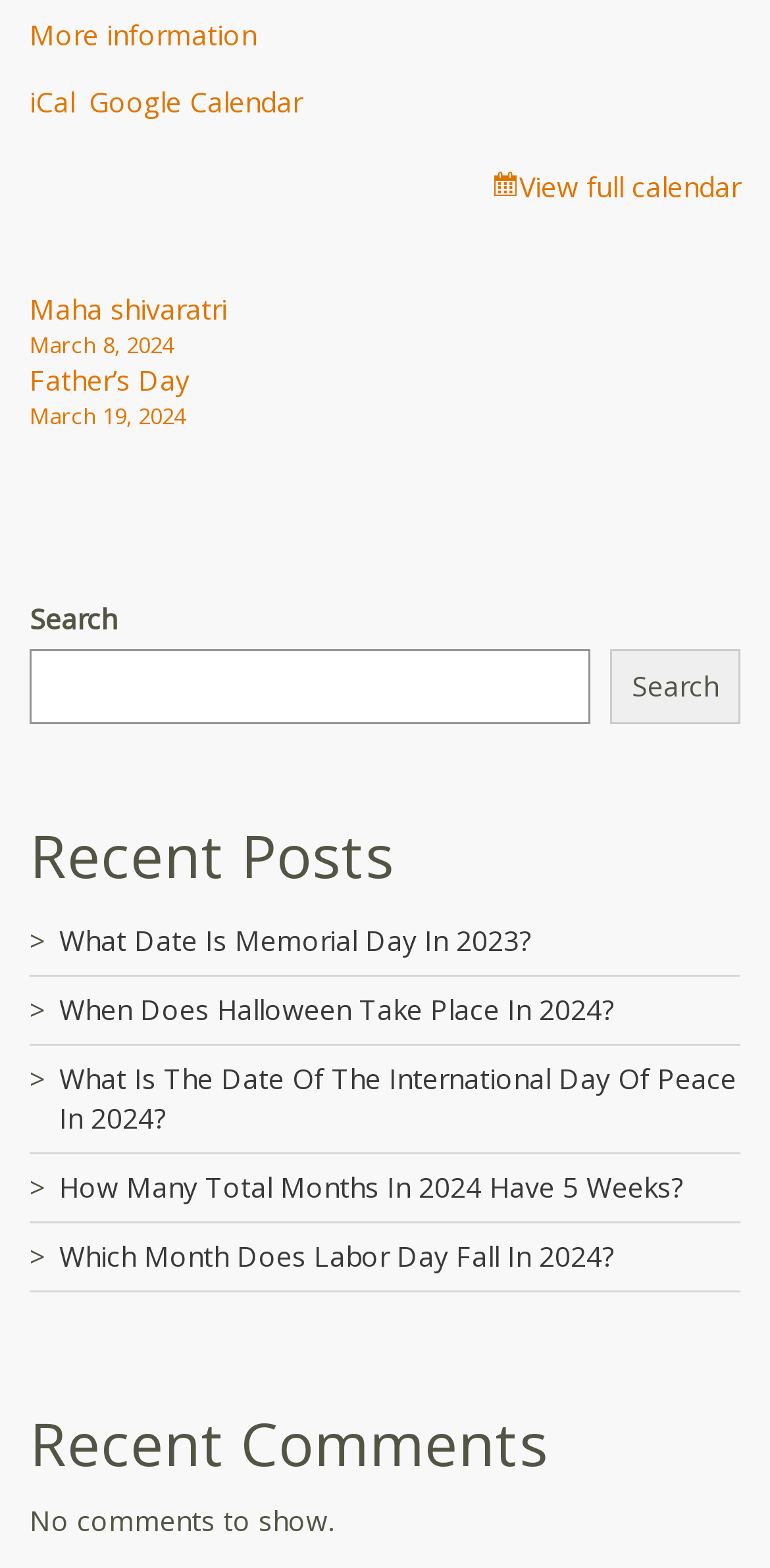Highlight the bounding box coordinates of the element that should be clicked to carry out the following instruction: "Read more information". The coordinates must be given as four float numbers ranging from 0 to 1, i.e., [left, top, right, bottom].

[0.038, 0.01, 0.333, 0.034]